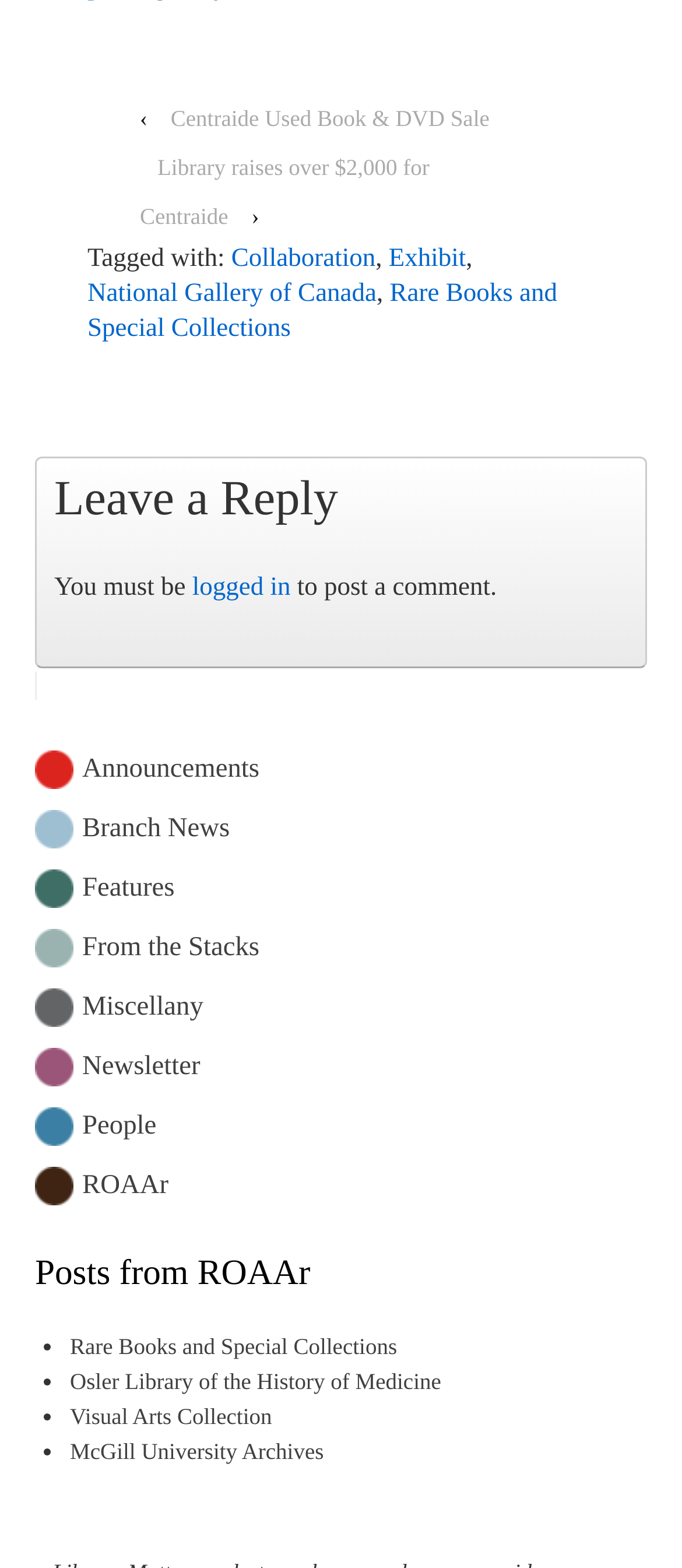What is the name of the book sale event?
Please look at the screenshot and answer in one word or a short phrase.

Centraide Used Book & DVD Sale